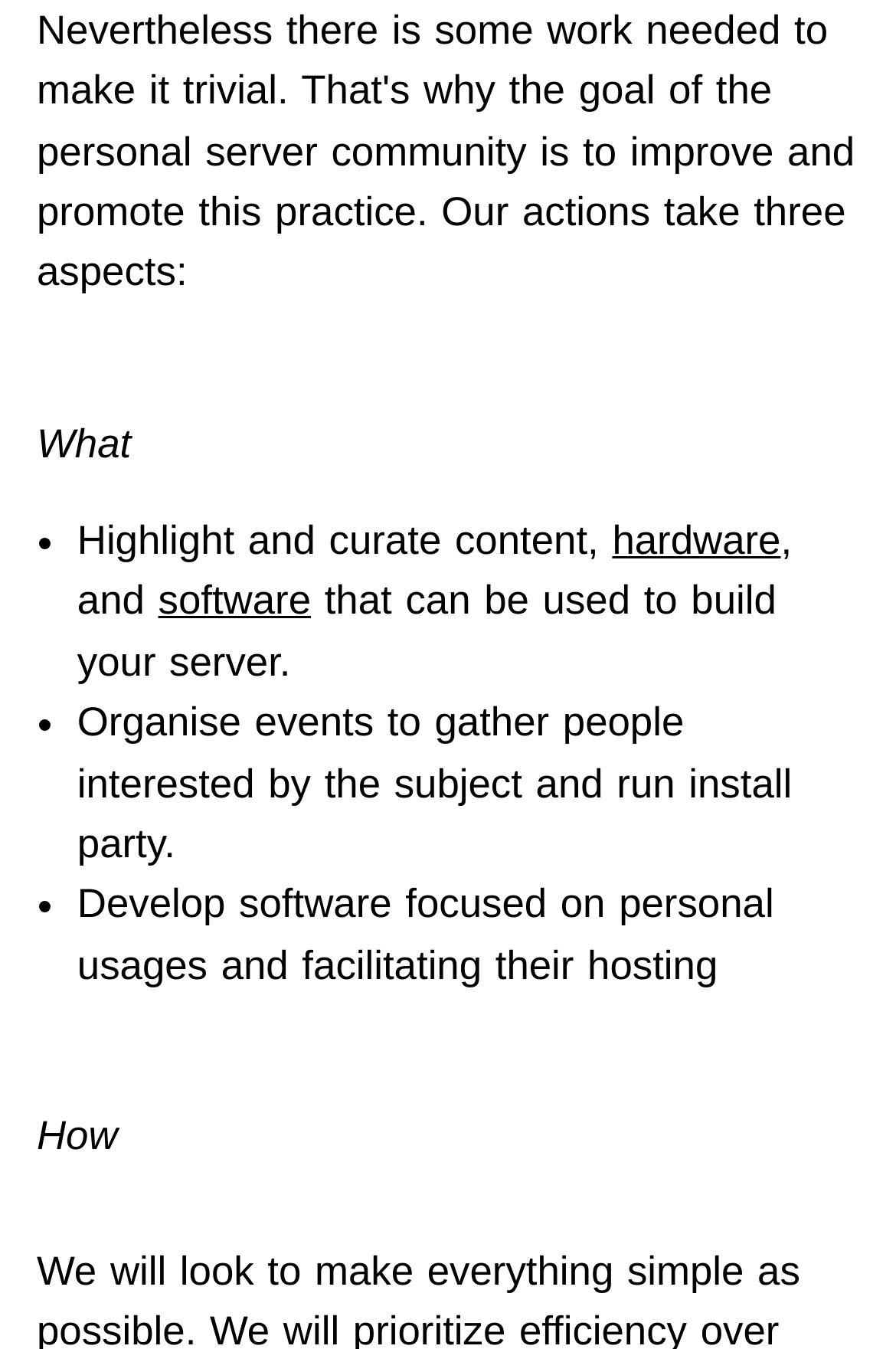Refer to the image and answer the question with as much detail as possible: What is the relationship between hardware and software?

In the first list item, it is mentioned that hardware and software can be used to 'build your server', which implies a connection between the two in the context of server building.